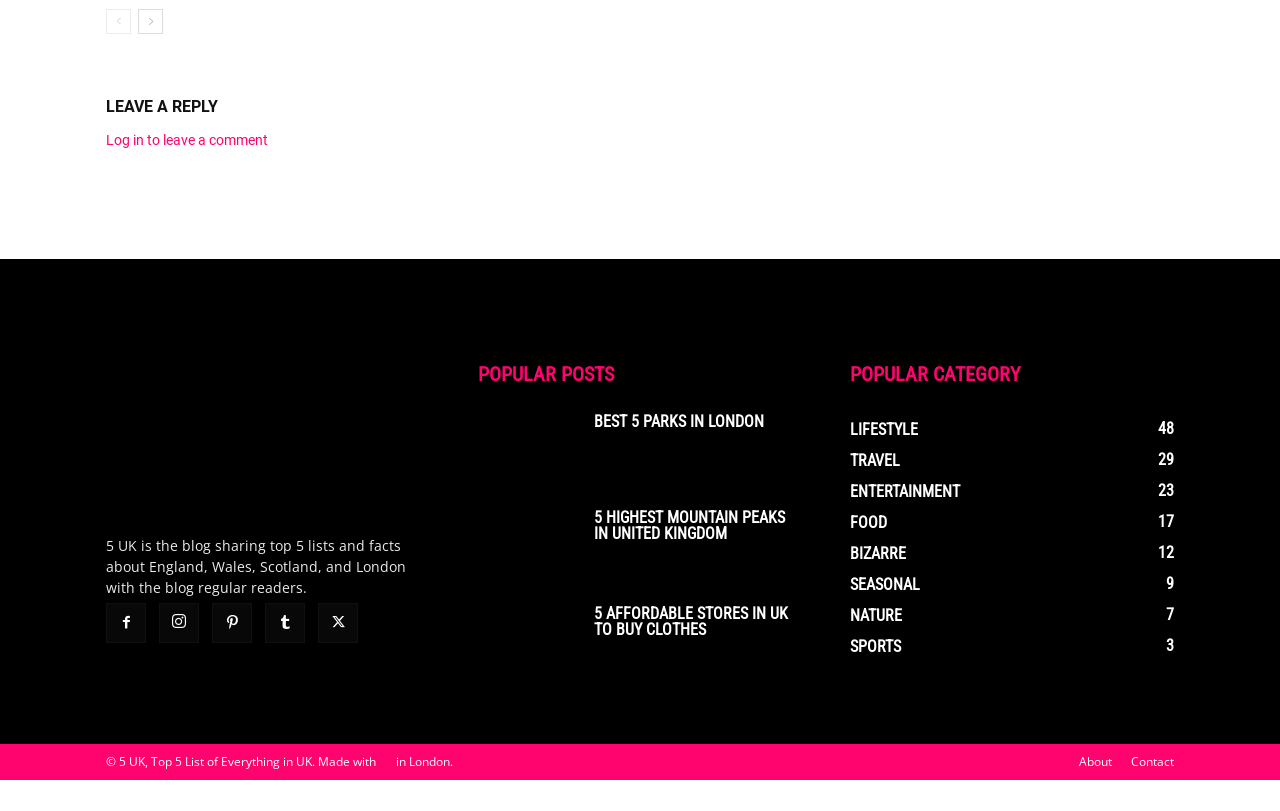Locate the bounding box coordinates of the clickable area needed to fulfill the instruction: "Click on the 'prev-page' link".

[0.083, 0.011, 0.102, 0.042]